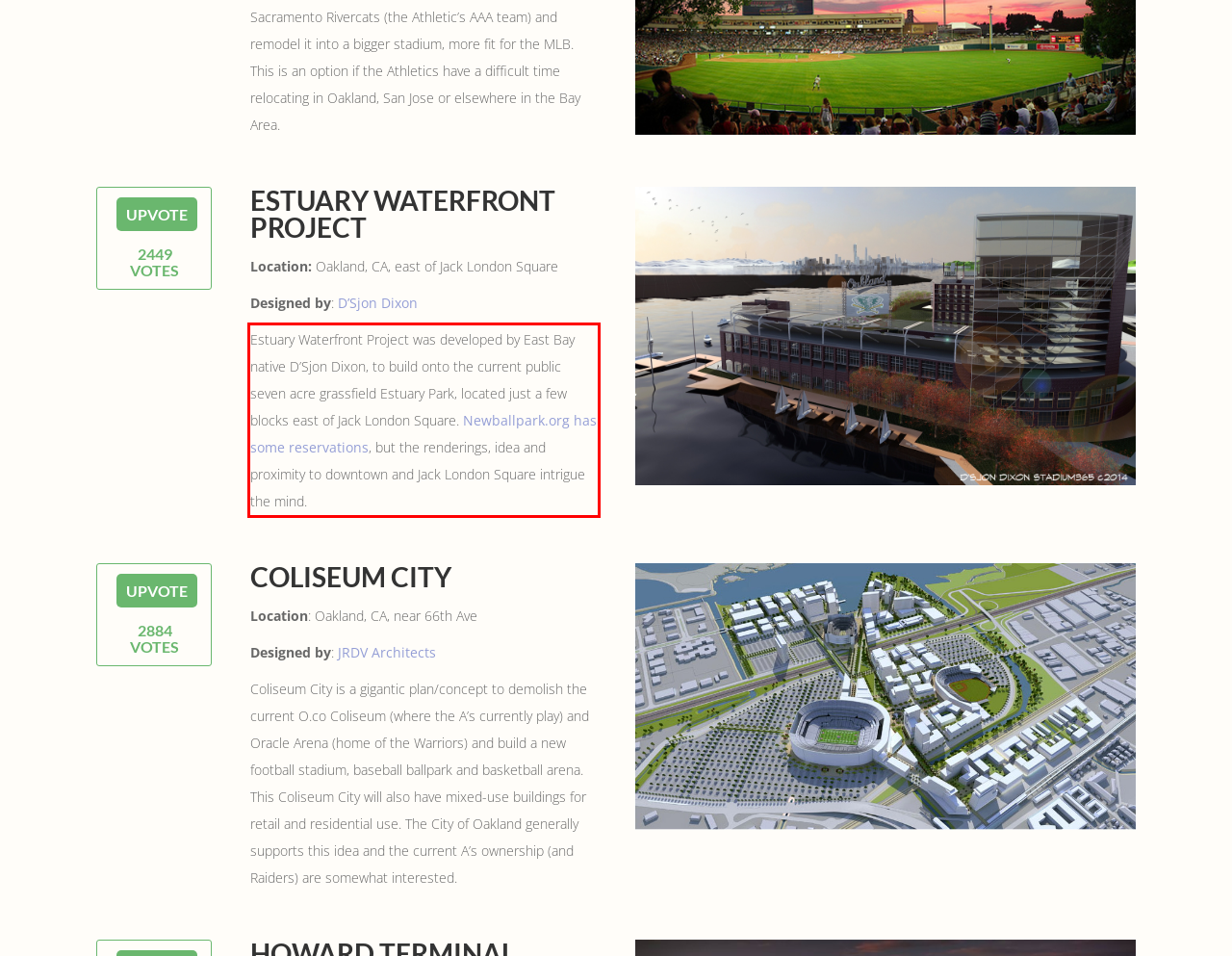Locate the red bounding box in the provided webpage screenshot and use OCR to determine the text content inside it.

Estuary Waterfront Project was developed by East Bay native D’Sjon Dixon, to build onto the current public seven acre grassfield Estuary Park, located just a few blocks east of Jack London Square. Newballpark.org has some reservations, but the renderings, idea and proximity to downtown and Jack London Square intrigue the mind.